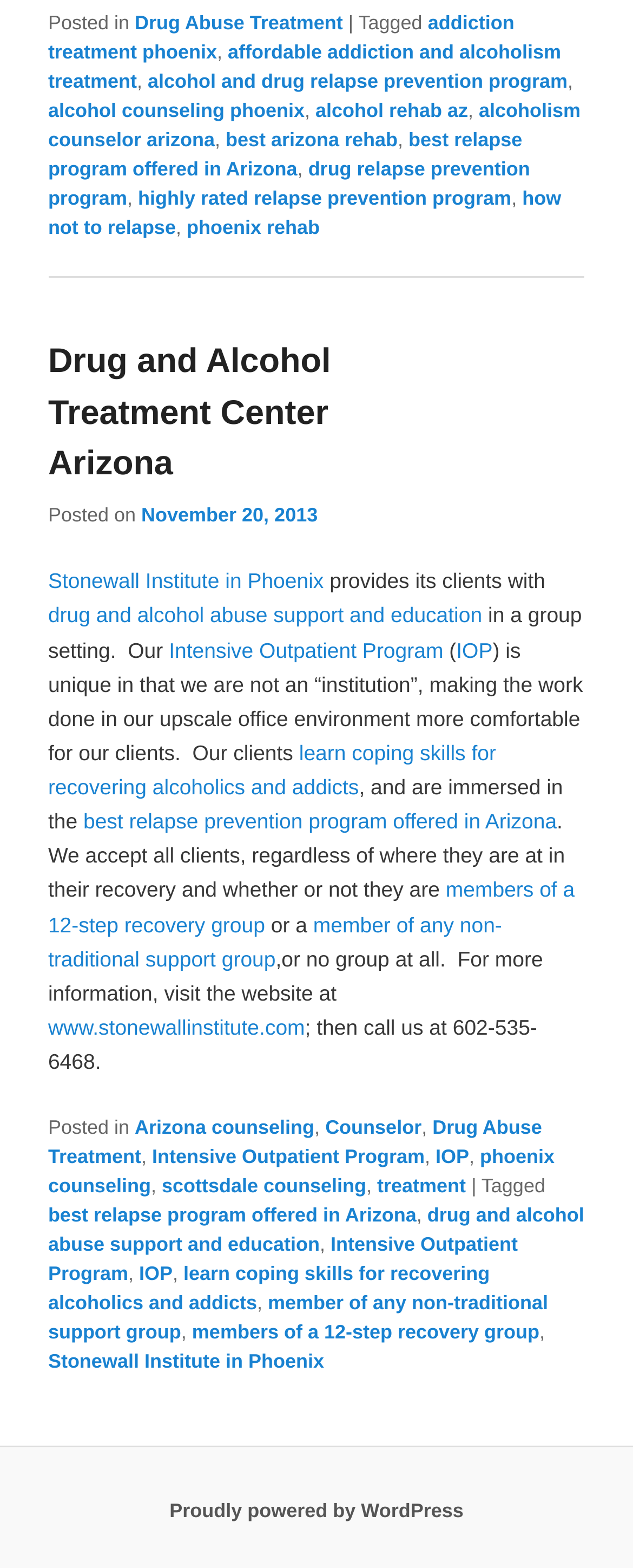Please determine the bounding box coordinates of the element's region to click for the following instruction: "Visit 'Stonewall Institute in Phoenix'".

[0.076, 0.363, 0.511, 0.378]